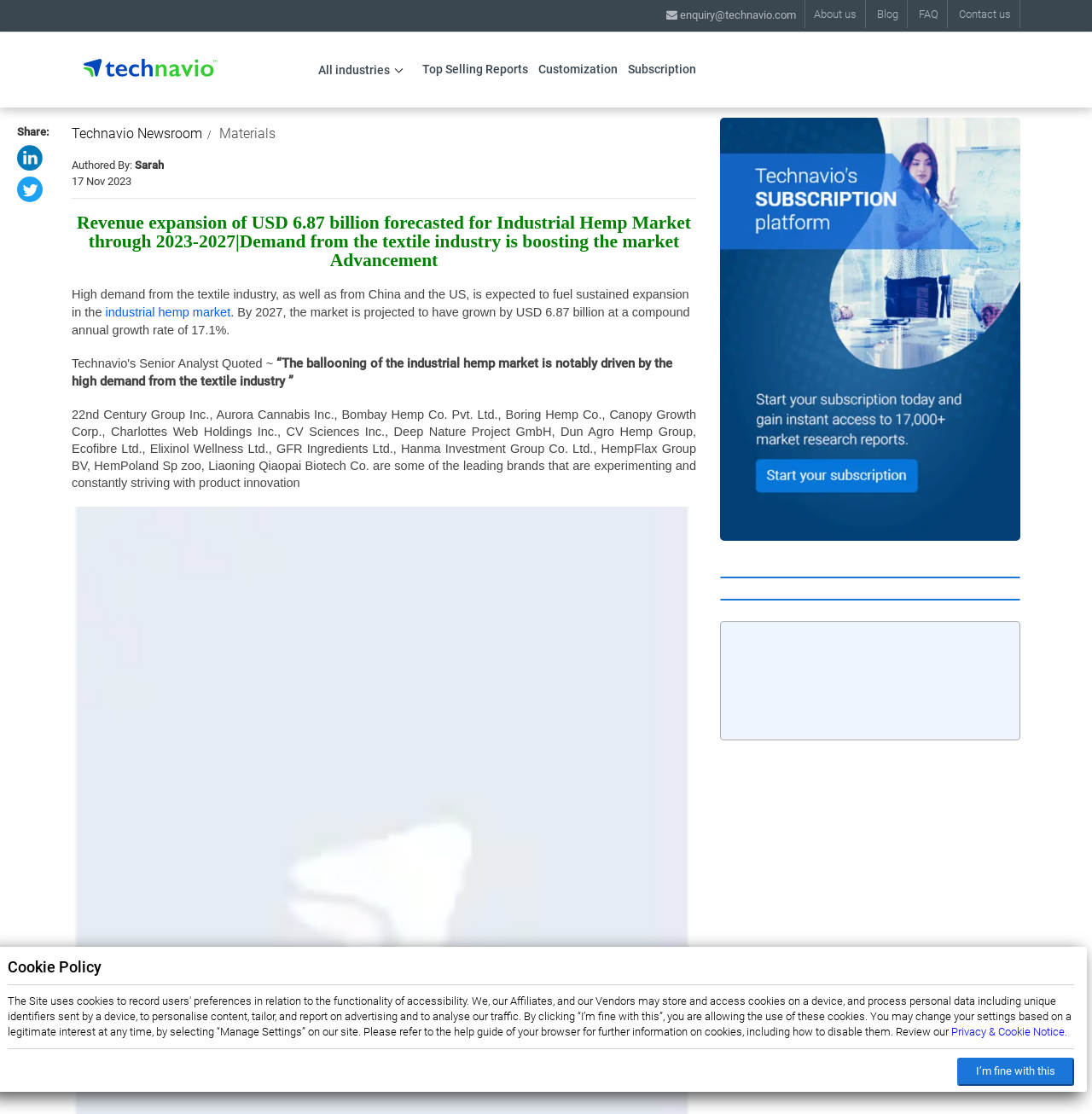Identify the bounding box coordinates for the region to click in order to carry out this instruction: "Click on About us". Provide the coordinates using four float numbers between 0 and 1, formatted as [left, top, right, bottom].

[0.737, 0.0, 0.793, 0.025]